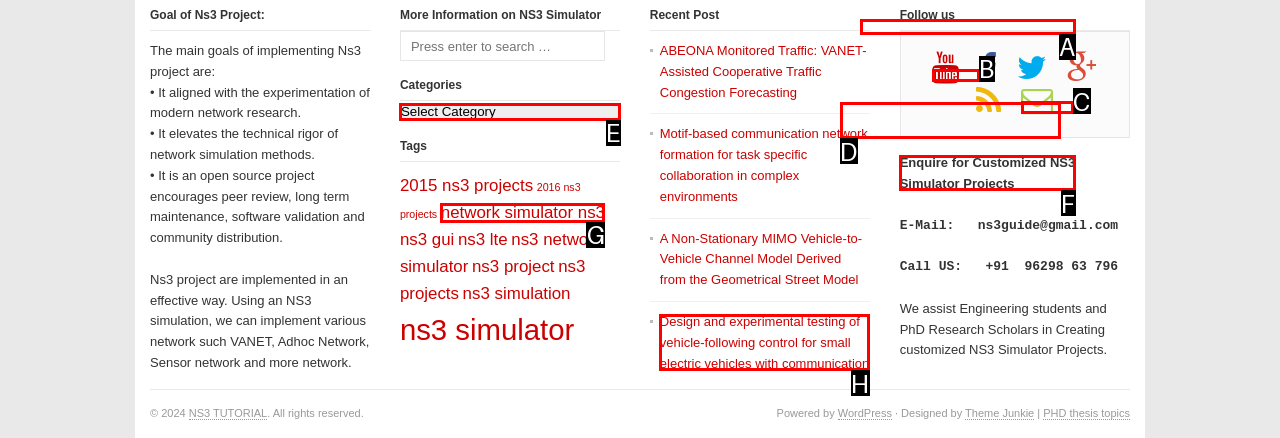Identify the correct HTML element to click for the task: Enquire for customized NS3 simulator projects. Provide the letter of your choice.

F